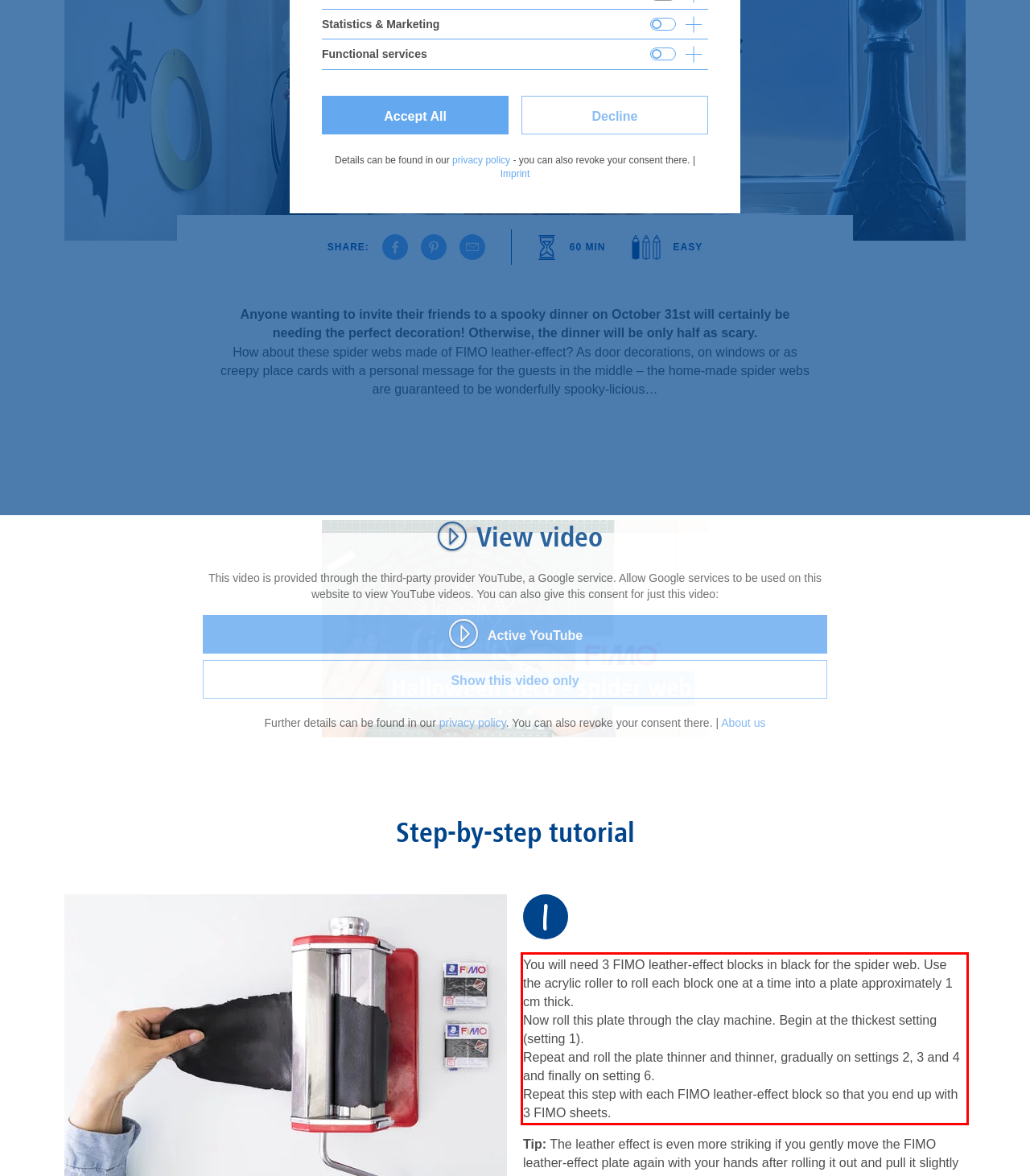Please examine the webpage screenshot containing a red bounding box and use OCR to recognize and output the text inside the red bounding box.

You will need 3 FIMO leather-effect blocks in black for the spider web. Use the acrylic roller to roll each block one at a time into a plate approximately 1 cm thick. Now roll this plate through the clay machine. Begin at the thickest setting (setting 1). Repeat and roll the plate thinner and thinner, gradually on settings 2, 3 and 4 and finally on setting 6. Repeat this step with each FIMO leather-effect block so that you end up with 3 FIMO sheets.